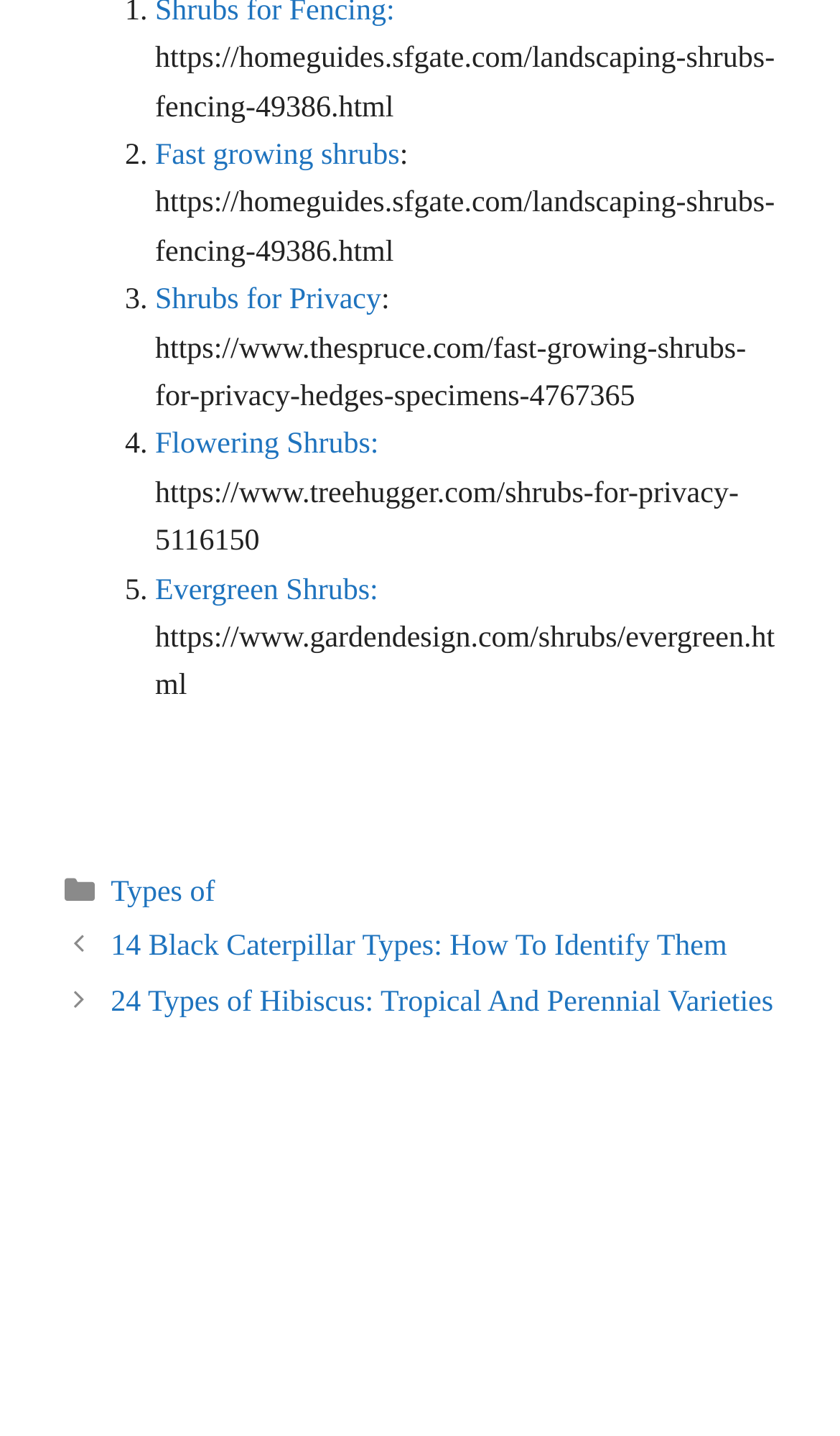Answer the following query concisely with a single word or phrase:
How many links are in the list?

5